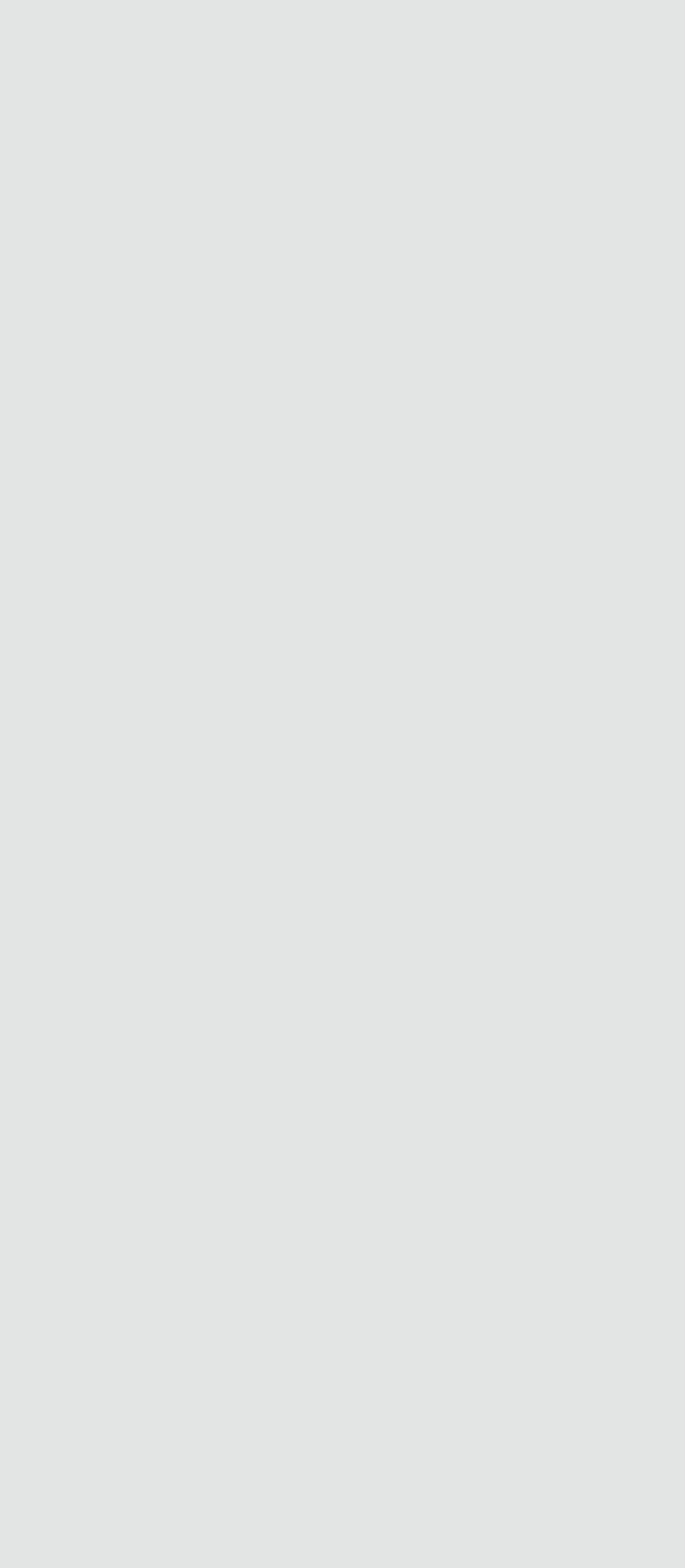Extract the text of the main heading from the webpage.

Today's Top News